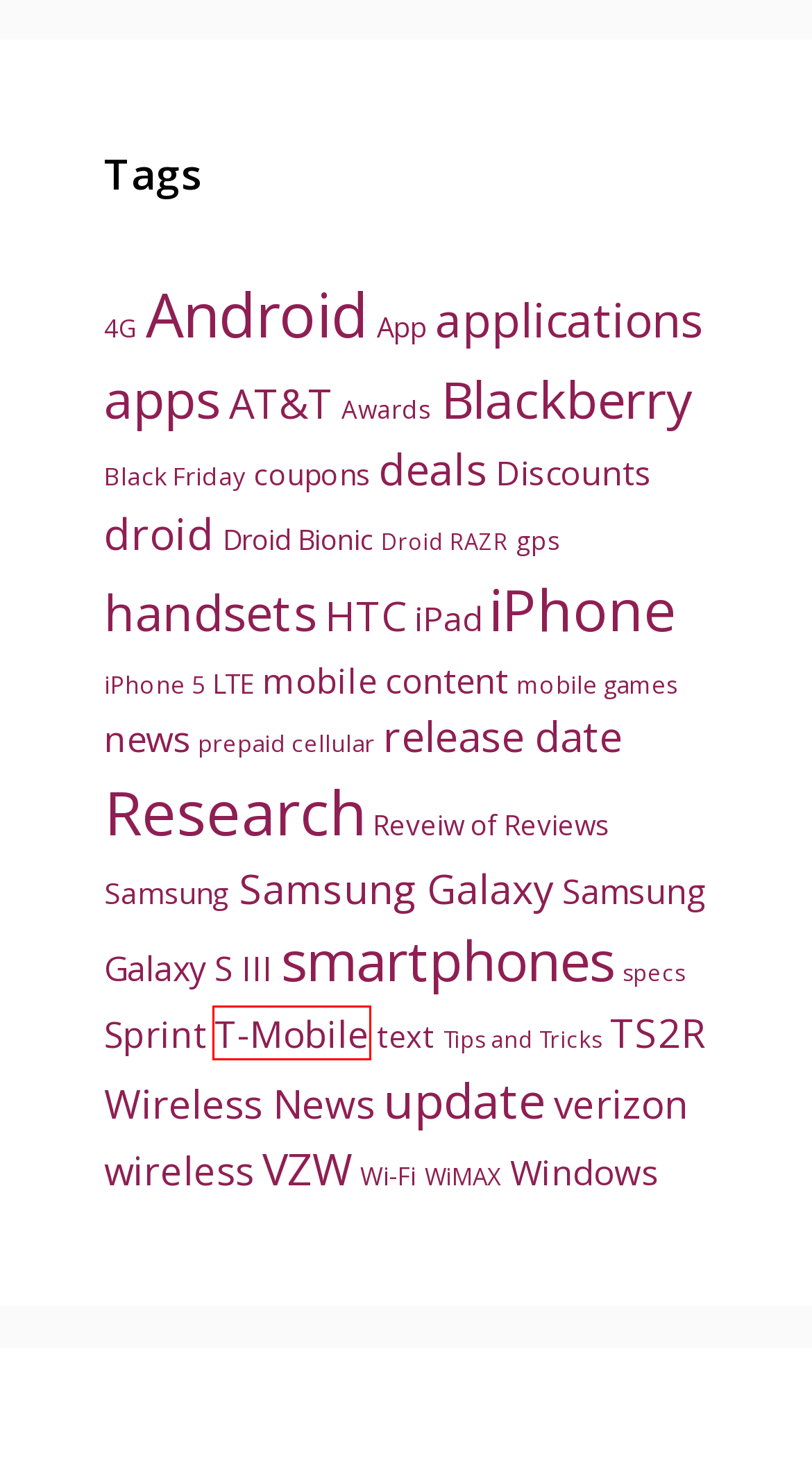Look at the screenshot of a webpage with a red bounding box and select the webpage description that best corresponds to the new page after clicking the element in the red box. Here are the options:
A. release date – Wireless and Mobile News
B. Droid Bionic – Wireless and Mobile News
C. Wi-Fi – Wireless and Mobile News
D. prepaid cellular – Wireless and Mobile News
E. mobile games – Wireless and Mobile News
F. Windows – Wireless and Mobile News
G. news – Wireless and Mobile News
H. T-Mobile – Wireless and Mobile News

H